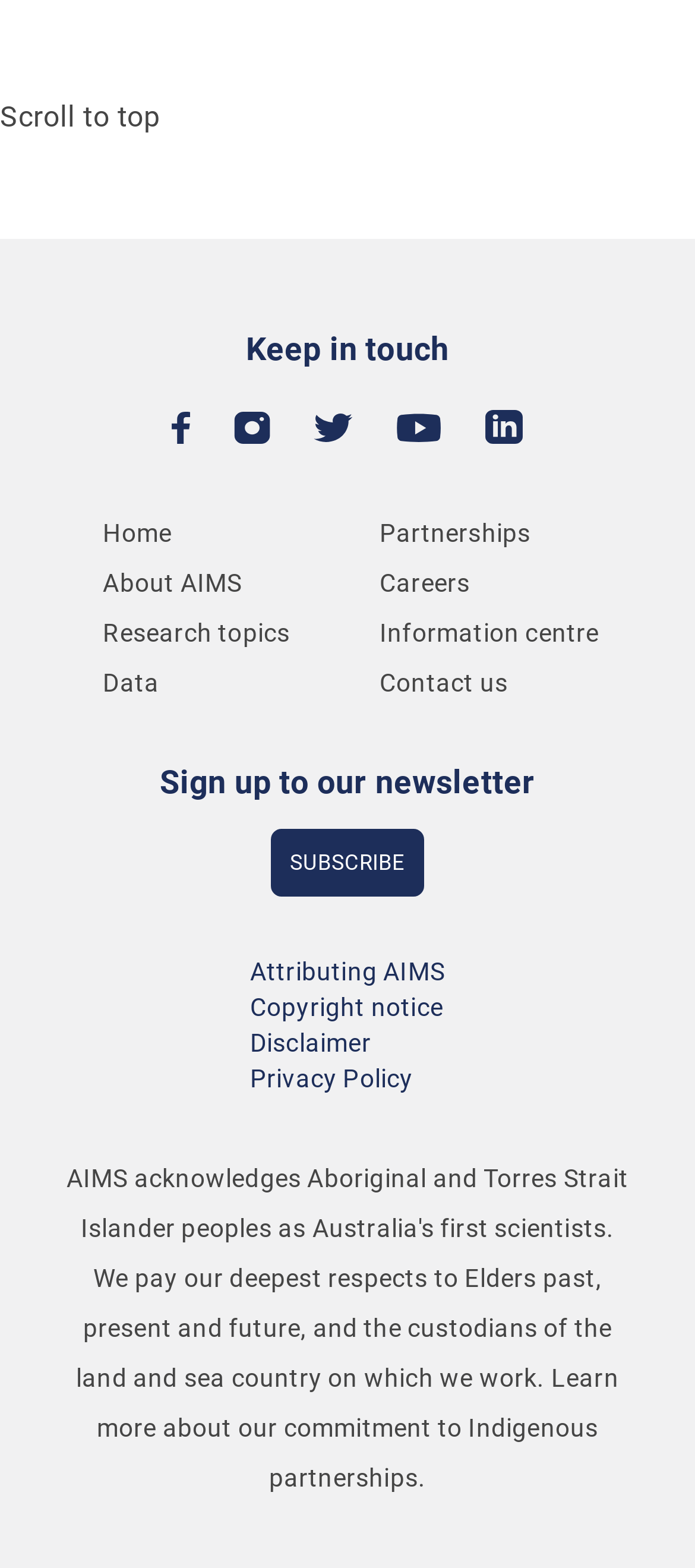Bounding box coordinates are specified in the format (top-left x, top-left y, bottom-right x, bottom-right y). All values are floating point numbers bounded between 0 and 1. Please provide the bounding box coordinate of the region this sentence describes: Scroll to top

[0.0, 0.064, 0.231, 0.086]